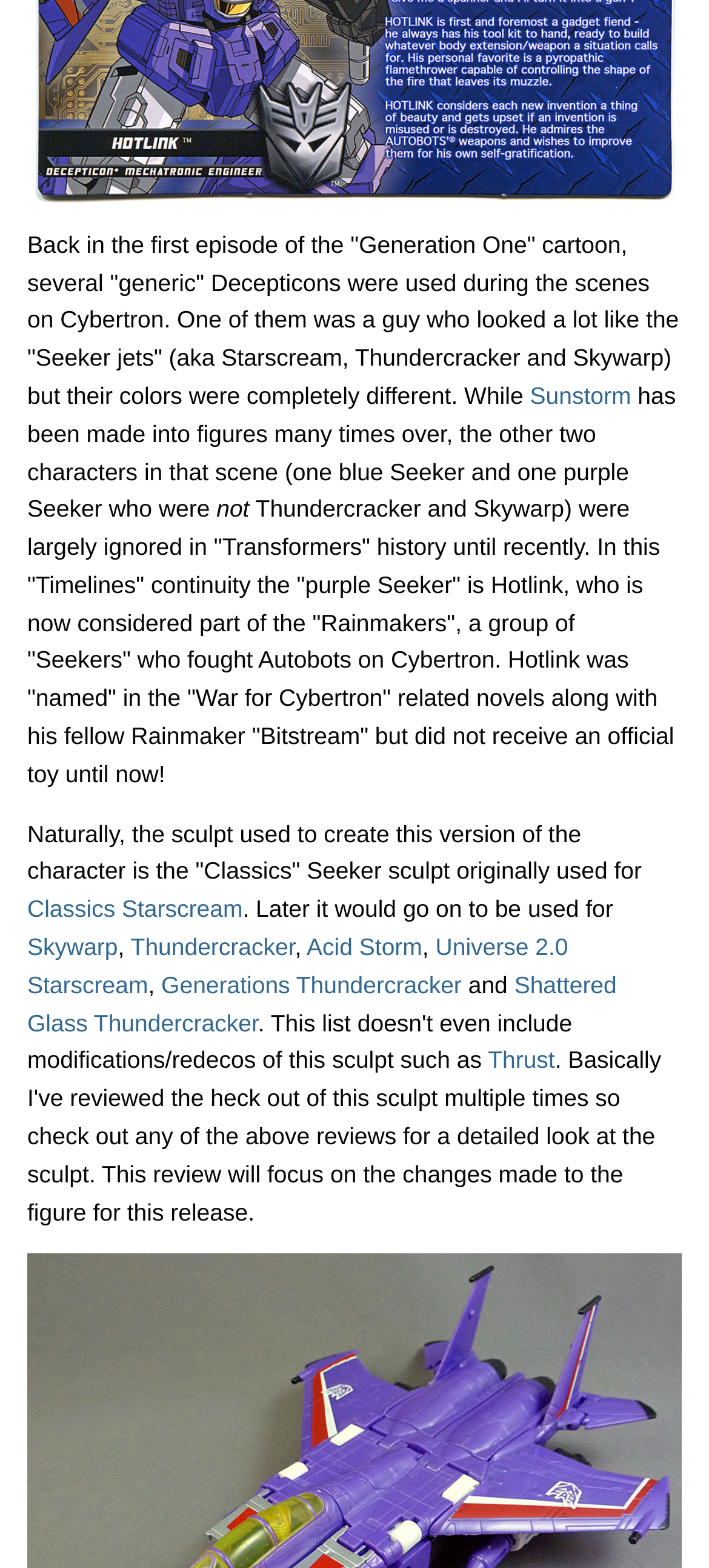Please identify the bounding box coordinates of the area that needs to be clicked to fulfill the following instruction: "Click on the link to learn more about Sunstorm."

[0.747, 0.244, 0.89, 0.261]